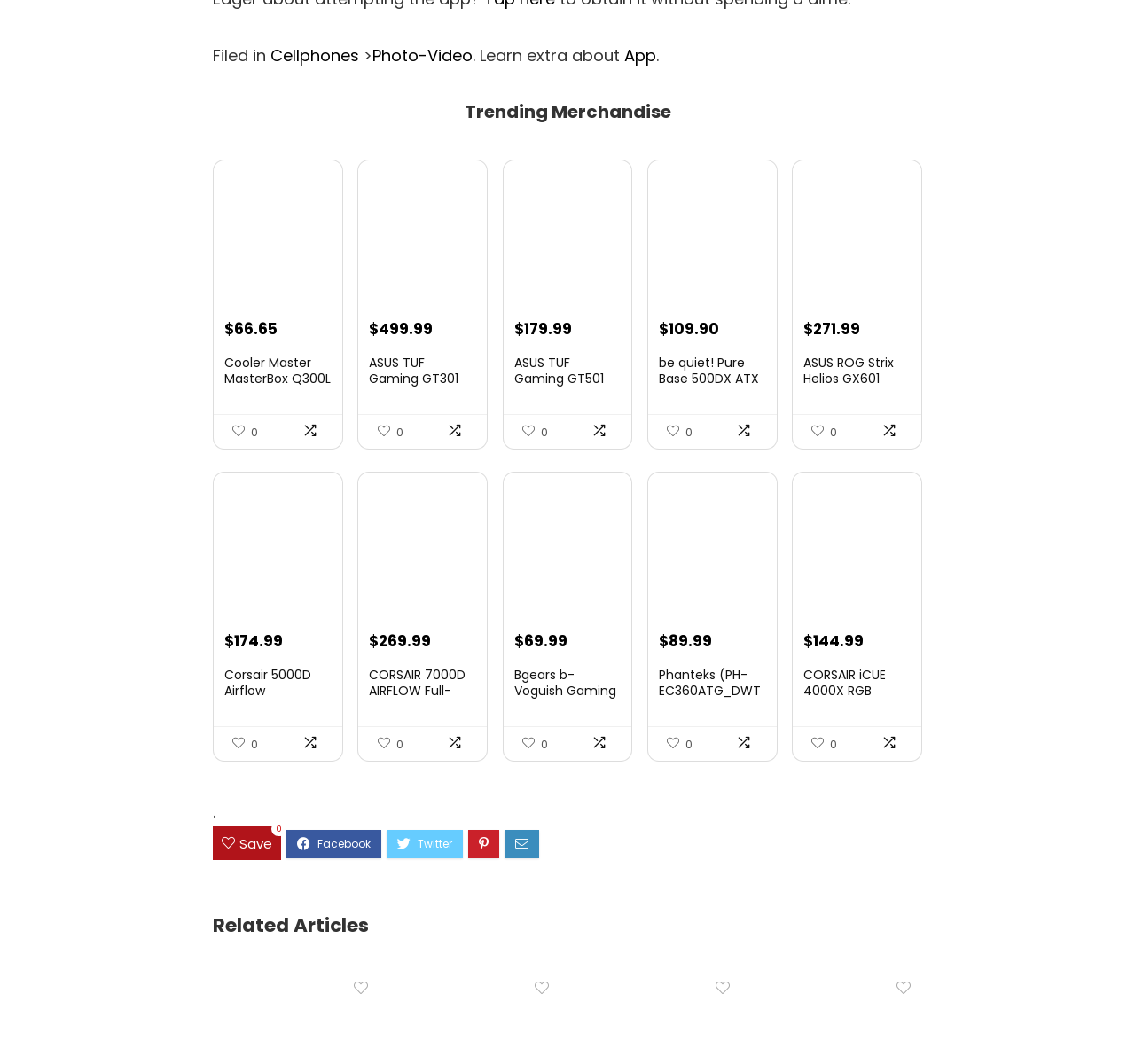Please determine the bounding box coordinates of the element to click on in order to accomplish the following task: "View the 'Cooler Master MasterBox Q300L Micro-ATX Tower' product". Ensure the coordinates are four float numbers ranging from 0 to 1, i.e., [left, top, right, bottom].

[0.198, 0.332, 0.292, 0.544]